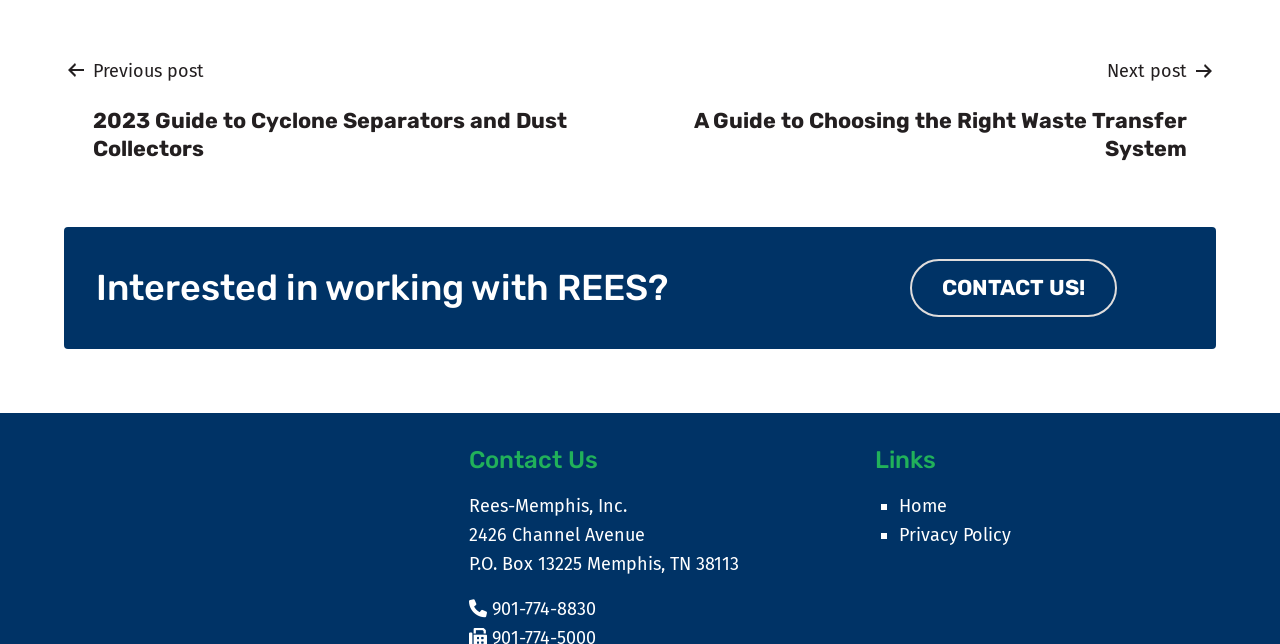Determine the bounding box coordinates in the format (top-left x, top-left y, bottom-right x, bottom-right y). Ensure all values are floating point numbers between 0 and 1. Identify the bounding box of the UI element described by: Home

[0.702, 0.769, 0.74, 0.803]